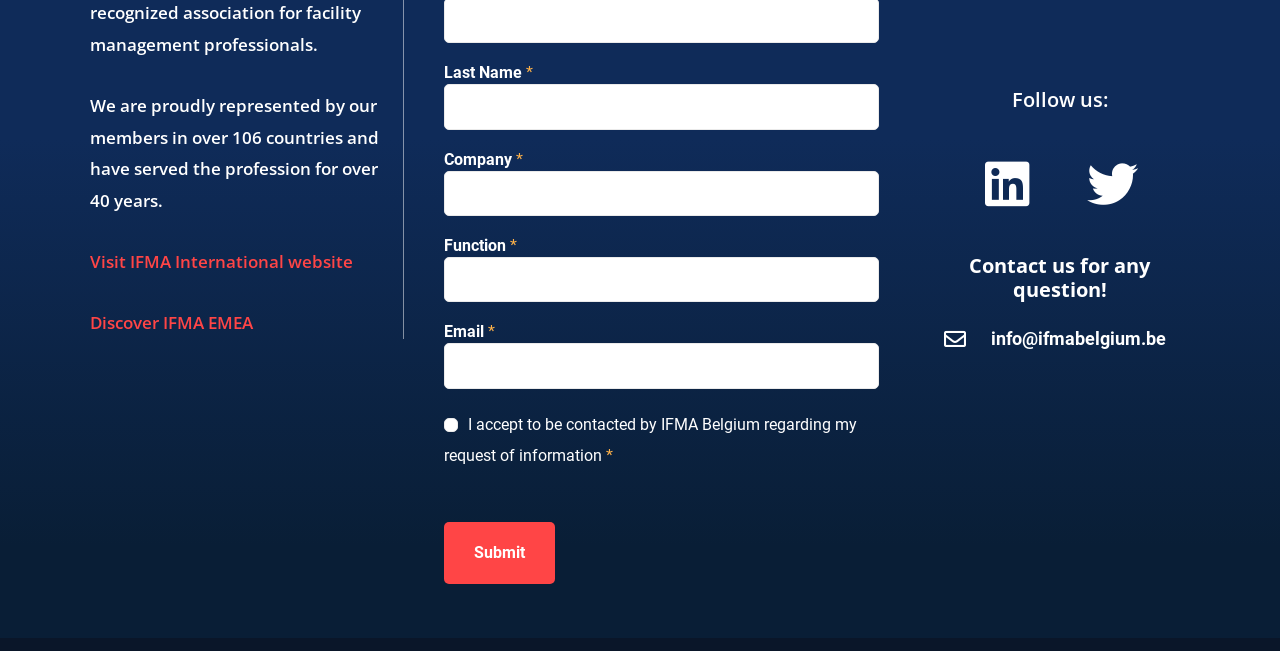Reply to the question with a brief word or phrase: What is the email address to contact for questions?

info@ifmabelgium.be